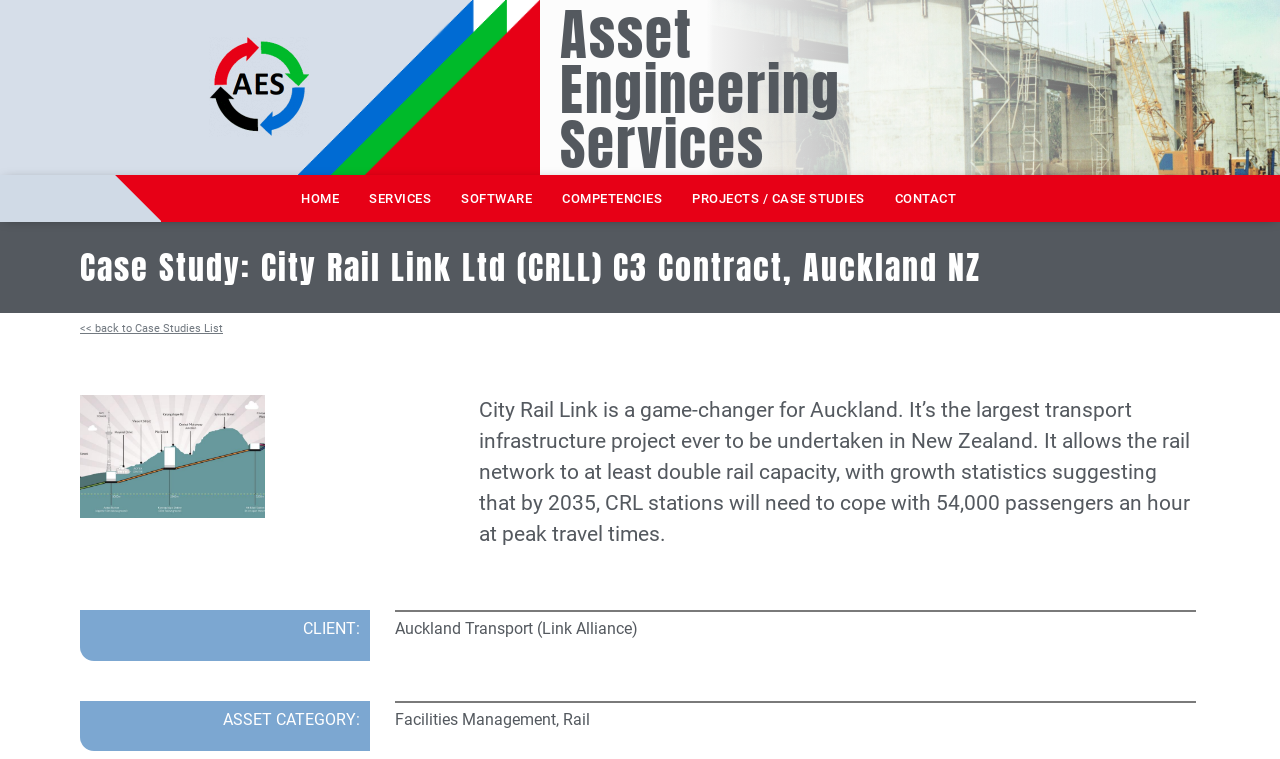Generate a detailed explanation of the webpage's features and information.

The webpage is about a case study on City Rail Link Ltd (CRLL) C3 Contract, Auckland NZ, provided by Asset Engineering Services. At the top left corner, there is an AES logo, accompanied by an image of AES triangles. Below the logo, there is a heading that reads "Asset Engineering Services". 

To the right of the logo, there are six navigation links: "HOME", "SERVICES", "SOFTWARE", "COMPETENCIES", "PROJECTS / CASE STUDIES", and "CONTACT", arranged horizontally. 

Below the navigation links, there is a heading that reads "Case Study: City Rail Link Ltd (CRLL) C3 Contract, Auckland NZ". On the same line, there is a link to go back to the Case Studies List. 

Below the heading, there is a paragraph of text that describes the City Rail Link project, stating that it is a game-changer for Auckland, allowing the rail network to at least double its capacity. The text also provides growth statistics, mentioning that by 2035, CRL stations will need to cope with 54,000 passengers an hour at peak travel times.

Further down, there are three lines of text, each with a label and a value. The first line reads "CLIENT: Auckland Transport (Link Alliance)". The second line reads "ASSET CATEGORY: Facilities Management, Rail".